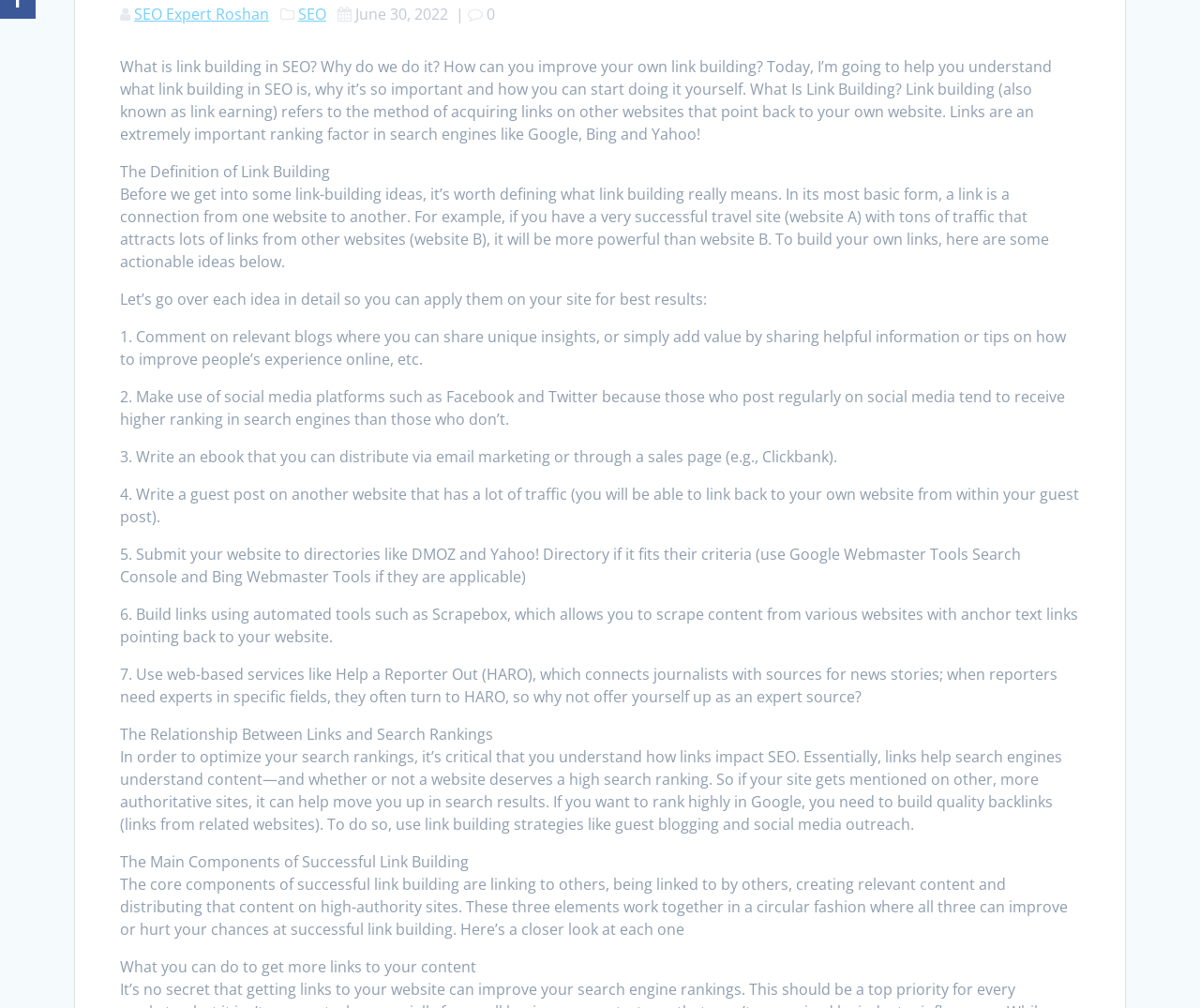Ascertain the bounding box coordinates for the UI element detailed here: "SEO". The coordinates should be provided as [left, top, right, bottom] with each value being a float between 0 and 1.

[0.248, 0.004, 0.272, 0.025]